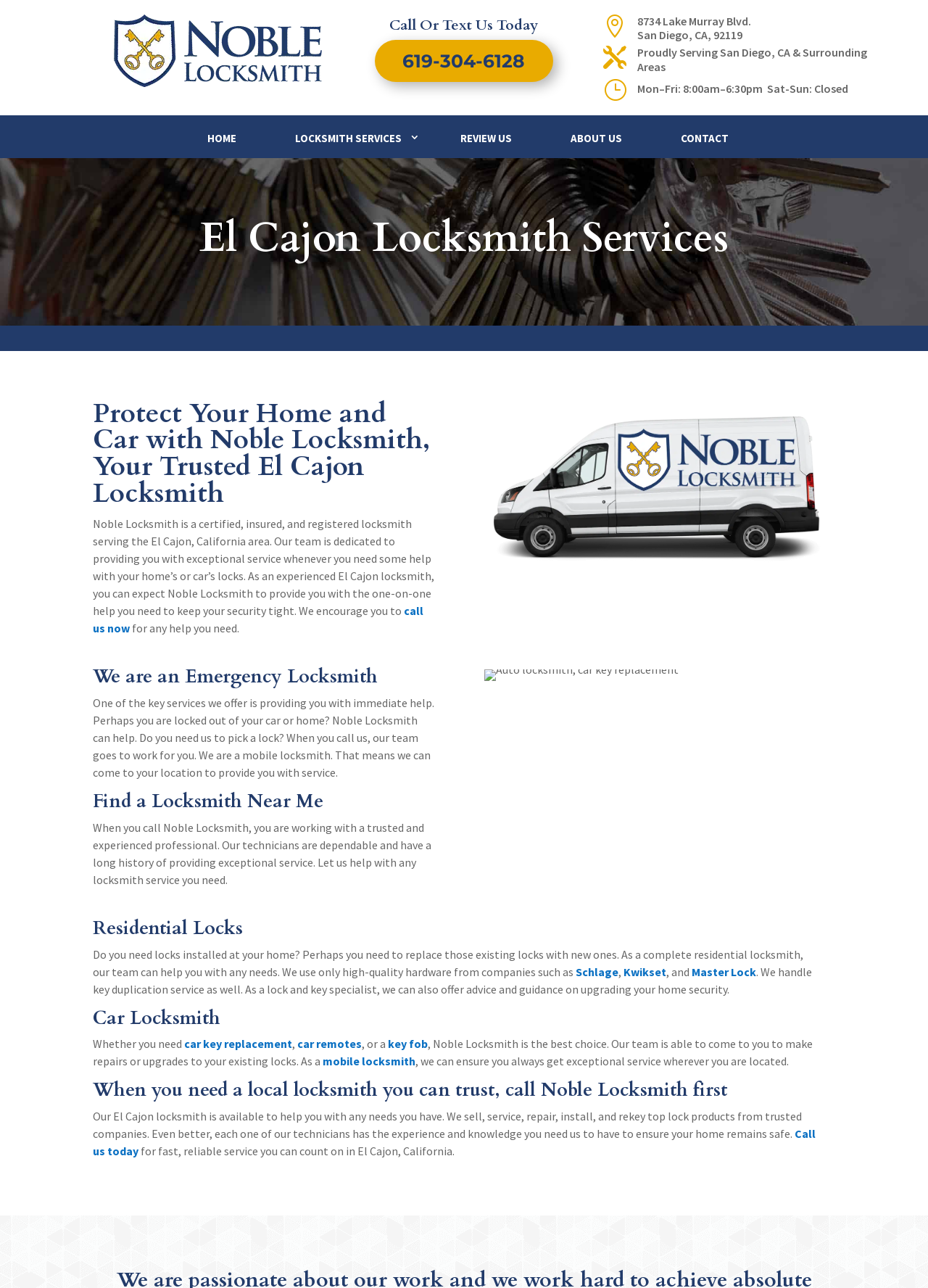Please locate the bounding box coordinates of the element that should be clicked to achieve the given instruction: "Visit the home page".

[0.196, 0.092, 0.282, 0.123]